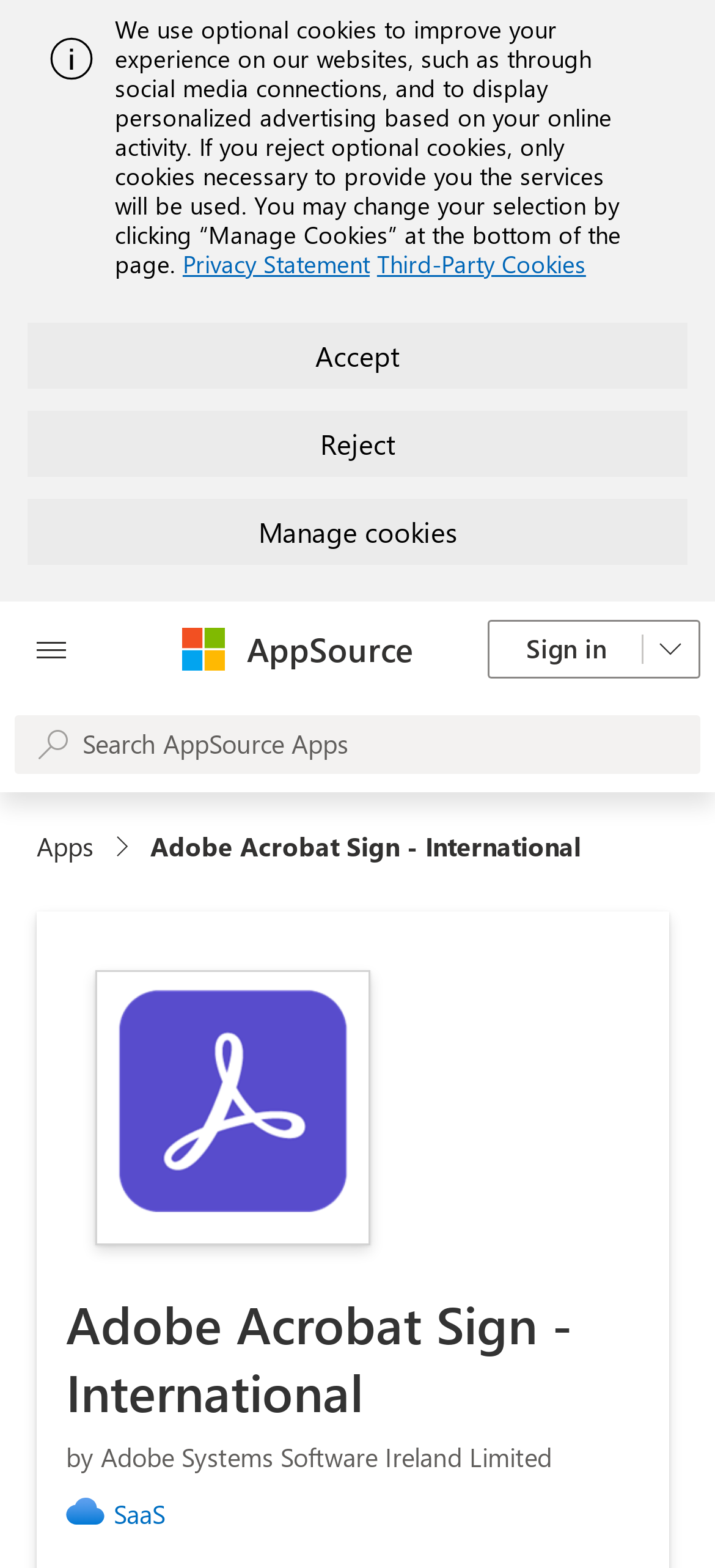Locate the bounding box coordinates of the UI element described by: "Manage cookies". Provide the coordinates as four float numbers between 0 and 1, formatted as [left, top, right, bottom].

[0.038, 0.318, 0.962, 0.36]